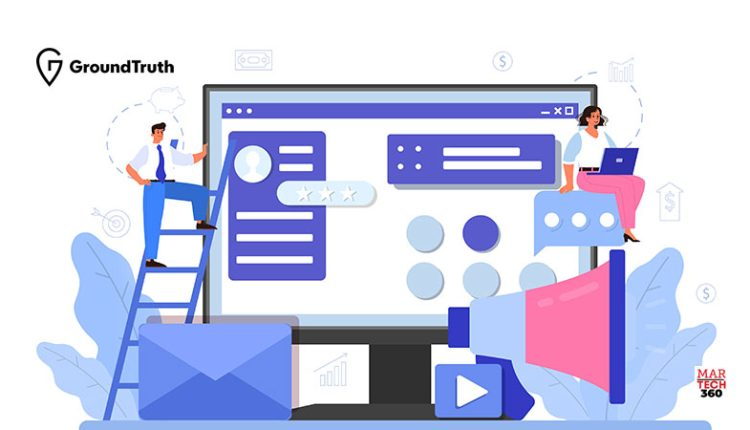Provide a single word or phrase answer to the question: 
What is displayed on the computer monitor?

User interface